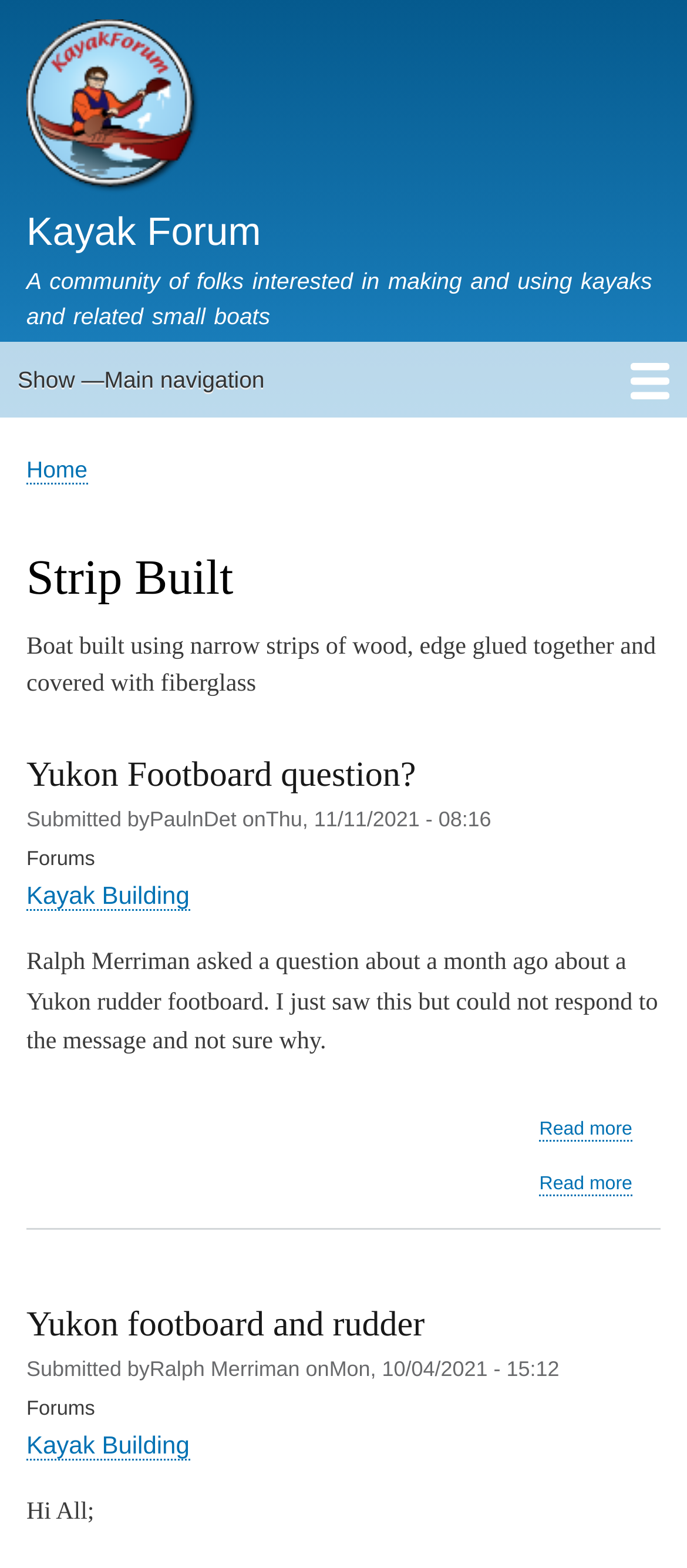Refer to the screenshot and give an in-depth answer to this question: What is the topic of the first article?

The first article is located in the main content section of the webpage. The heading 'Yukon Footboard question?' is the topic of the first article, and it is followed by a description of the article and a link to read more.